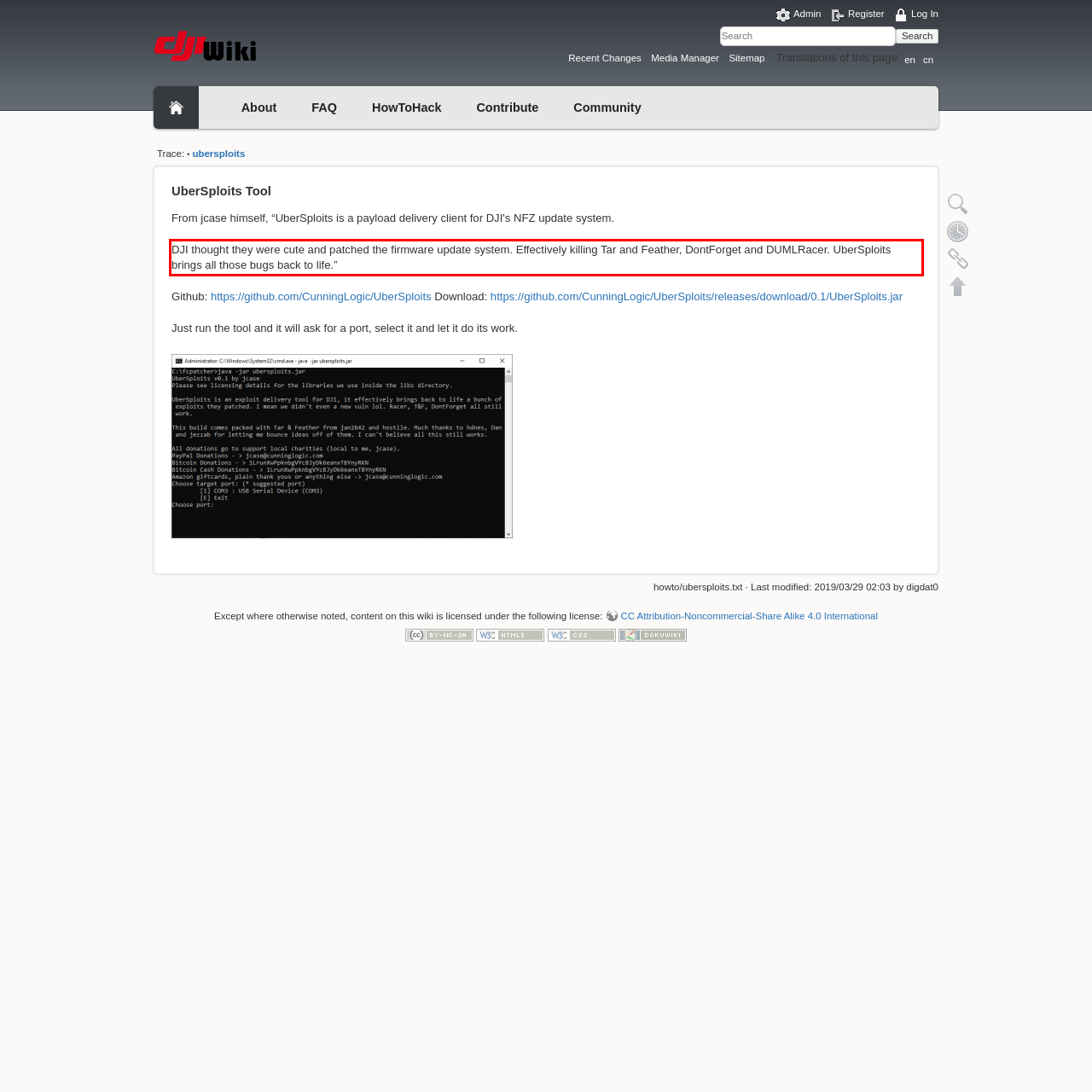Identify and transcribe the text content enclosed by the red bounding box in the given screenshot.

DJI thought they were cute and patched the firmware update system. Effectively killing Tar and Feather, DontForget and DUMLRacer. UberSploits brings all those bugs back to life.”